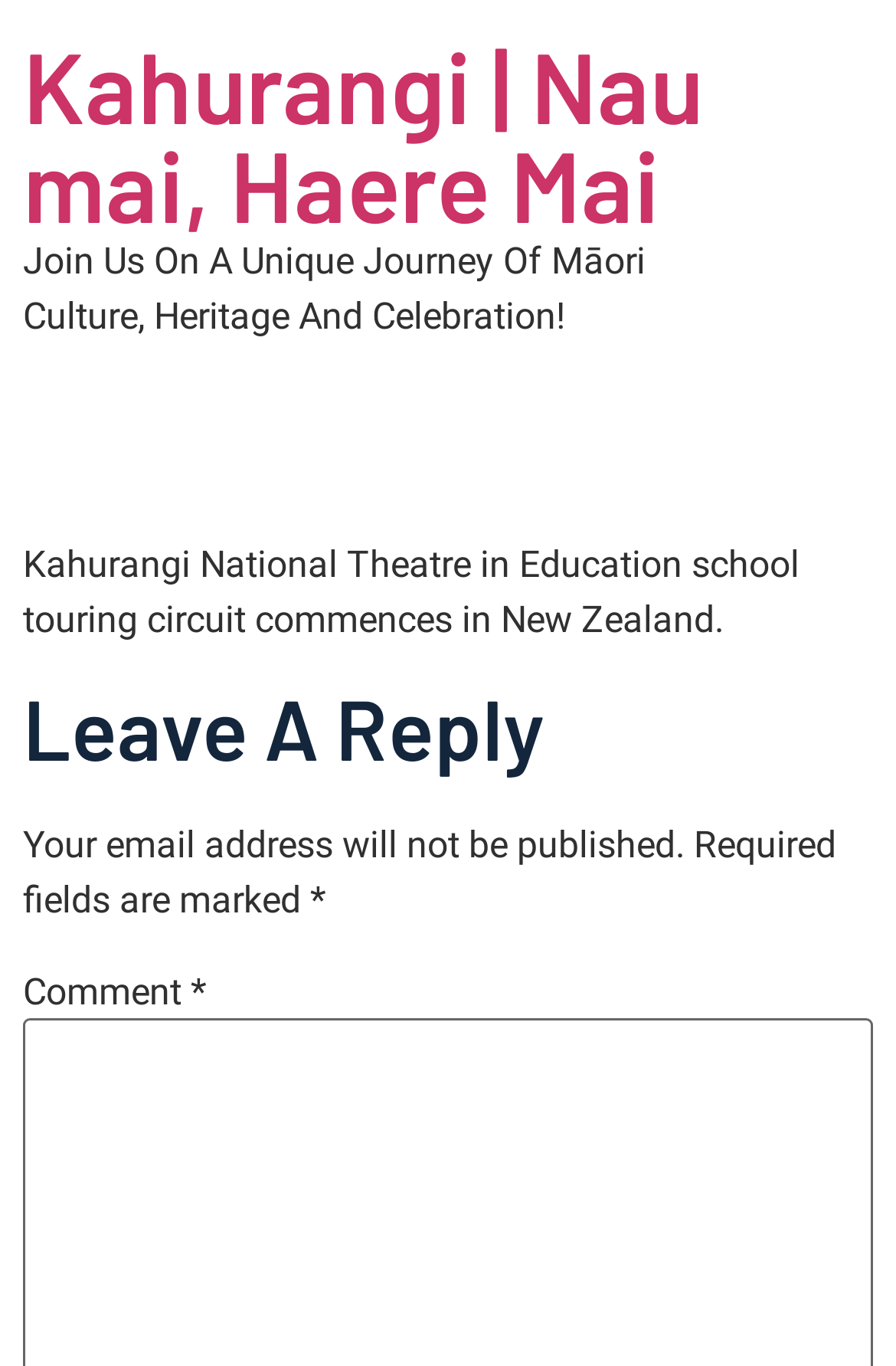Describe all the key features of the webpage in detail.

The webpage appears to be a cultural event or festival page, specifically focused on Māori culture, heritage, and celebration. At the top, there is a prominent heading that reads "Kahurangi | Nau mai, Haere Mai" which is also a clickable link. Below this heading, there is a brief description that invites users to "Join Us On A Unique Journey Of Māori Culture, Heritage And Celebration!".

To the right of the description, there is a smaller heading that reads "1984". Below this, there is a block of text that discusses the Kahurangi National Theatre in Education school touring circuit, which commenced in New Zealand. The text is divided into two parts, with the second part starting with the word "land".

Further down the page, there is a section dedicated to leaving a reply or comment. This section is headed by the text "Leave A Reply" and includes a note that the user's email address will not be published. There are also required fields marked with an asterisk symbol. Finally, there is a text input field labeled "Comment" where users can enter their thoughts or feedback.